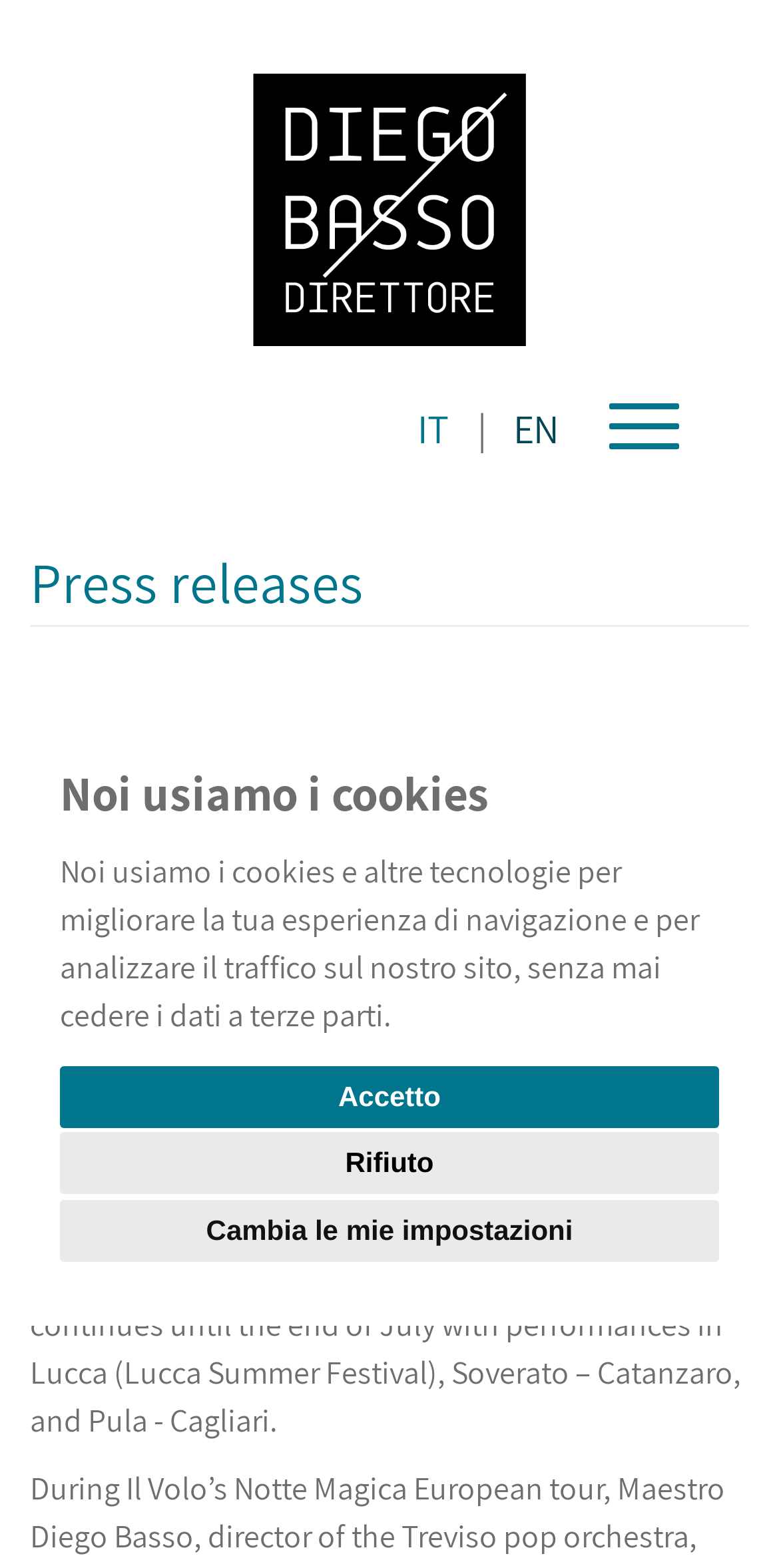Analyze the image and provide a detailed answer to the question: Who is directing the Orchestra for Il Volo?

The question is asking about the director of the Orchestra for Il Volo. By looking at the webpage, we can see that the heading 'Maestro Diego Basso directs the Orchestra for five performances of Il Volo’s Italian tour' indicates that Maestro Diego Basso is the director.